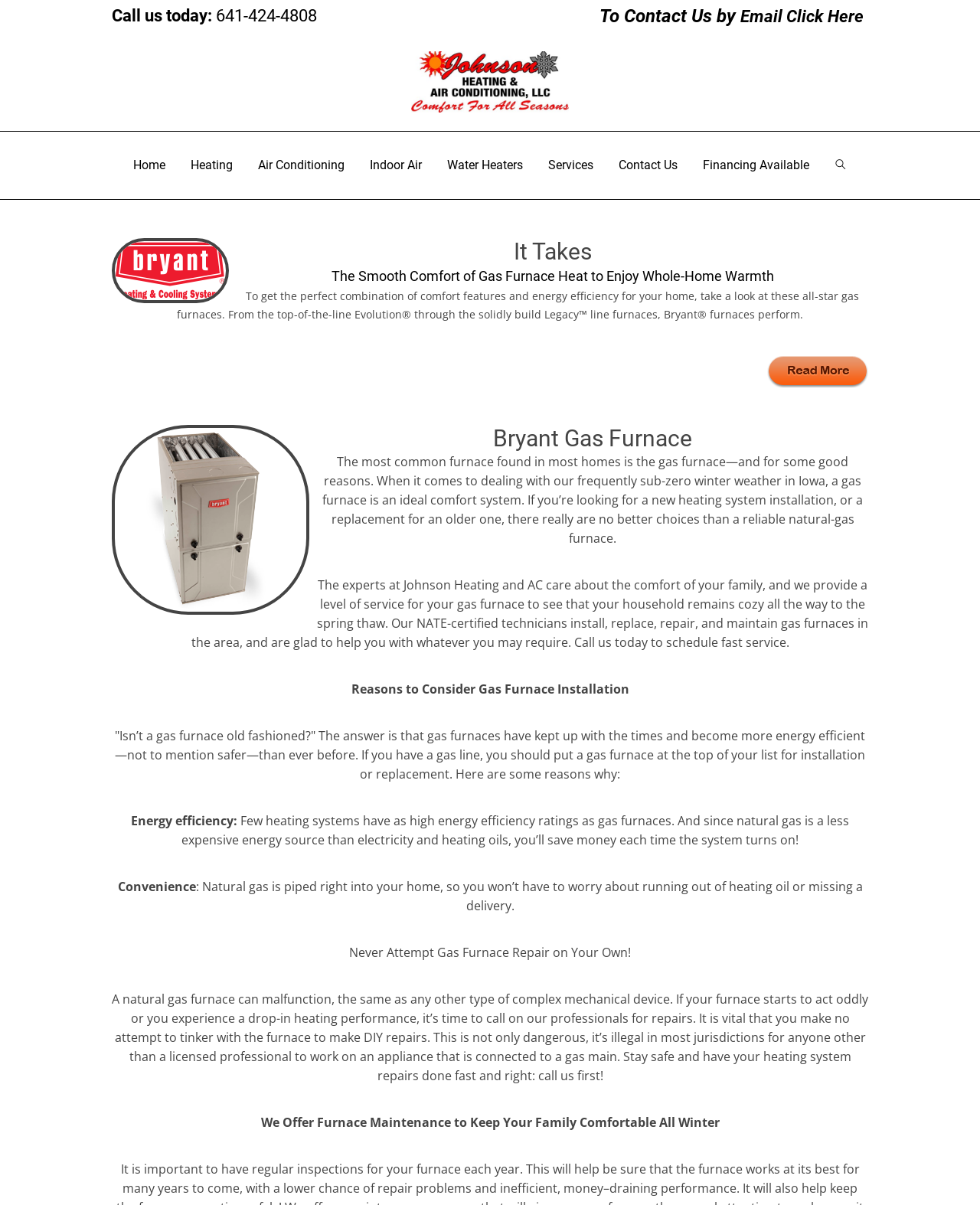What is the purpose of the 'Contact Us' link?
From the details in the image, answer the question comprehensively.

I inferred this by looking at the link's text and its location among other links like 'Home', 'Heating', and 'Services', which suggests that it is a way to get in touch with the company.